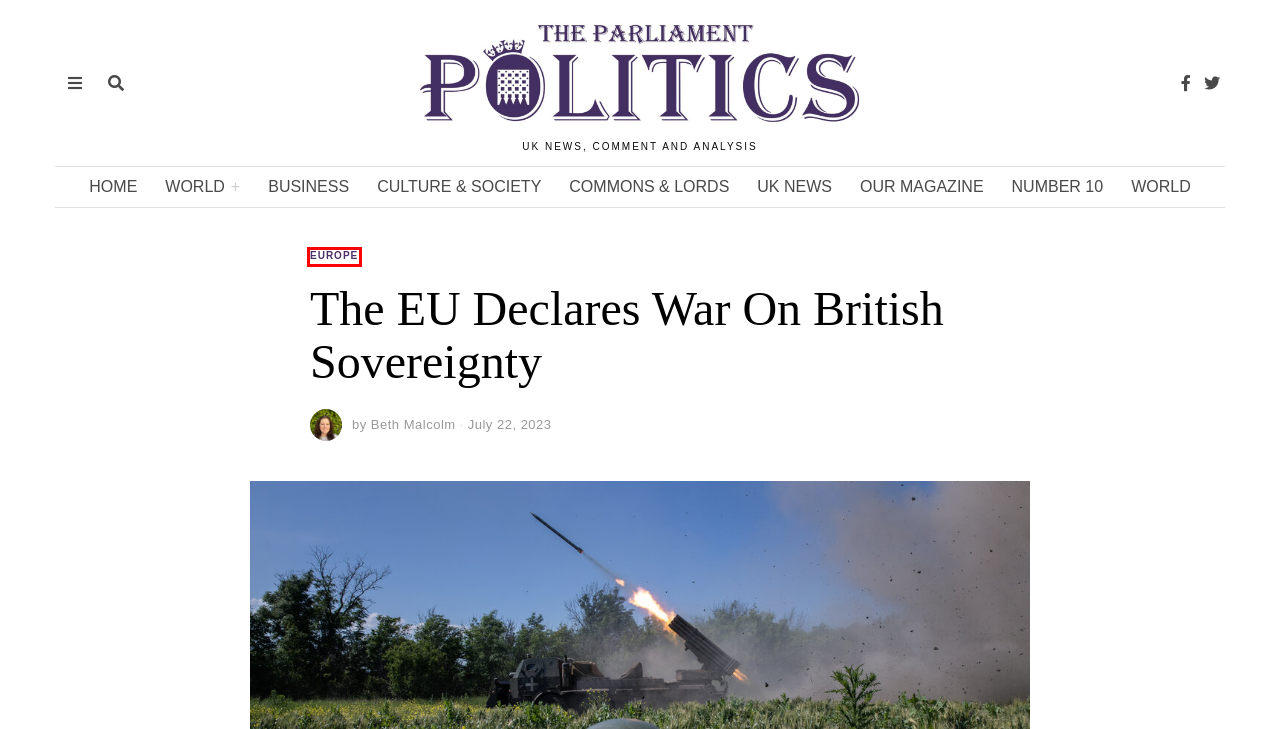You have a screenshot showing a webpage with a red bounding box around a UI element. Choose the webpage description that best matches the new page after clicking the highlighted element. Here are the options:
A. UK Parliament News | Parliament Politics Magazine
B. Number 10 News | Parliament Politics Magazine
C. UK News News | Parliament Politics Magazine
D. Parliament Politics Magazine | Daily UK Politics News
E. Europe News | Parliament Politics Magazine
F. Beth Malcolm | Author at Parliament Politics Magazine
G. Culture & Society News | Parliament Politics Magazine
H. Parliament Politics Magazine | Parliament Politics Magazine

E